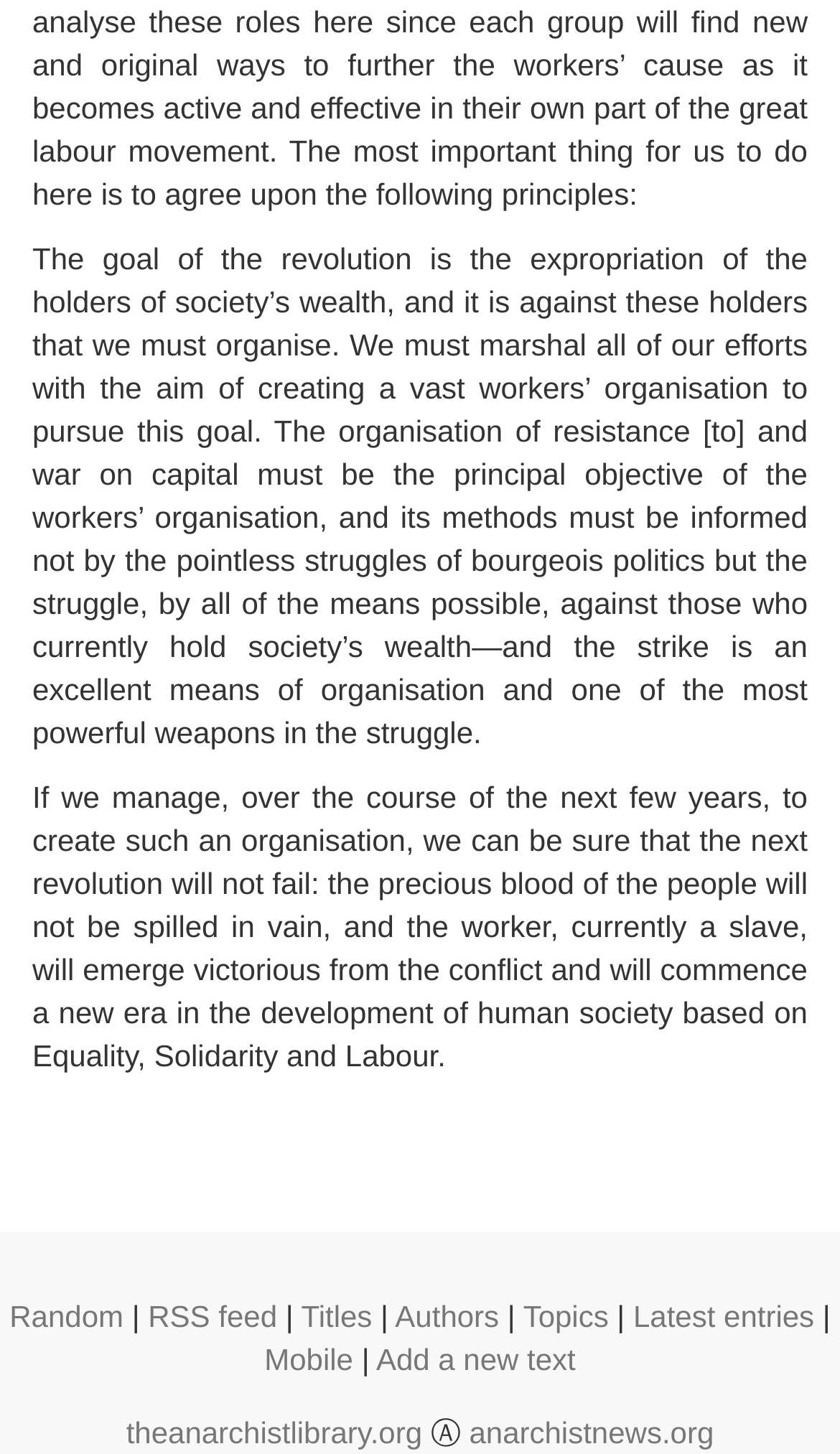Please find the bounding box coordinates for the clickable element needed to perform this instruction: "Click on Random".

[0.011, 0.893, 0.147, 0.917]